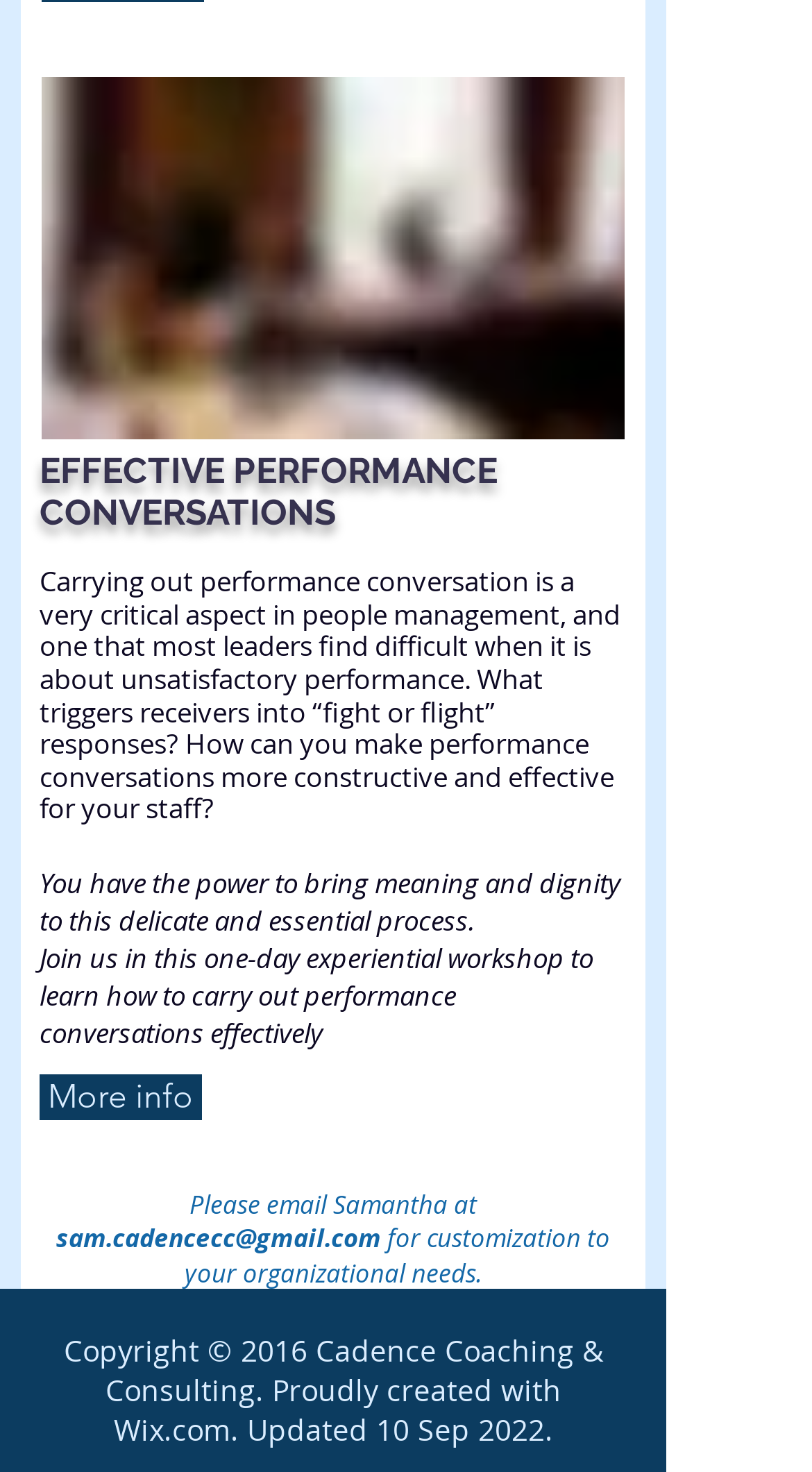Predict the bounding box of the UI element that fits this description: "sam.cadencecc@gmail.com".

[0.069, 0.829, 0.469, 0.853]